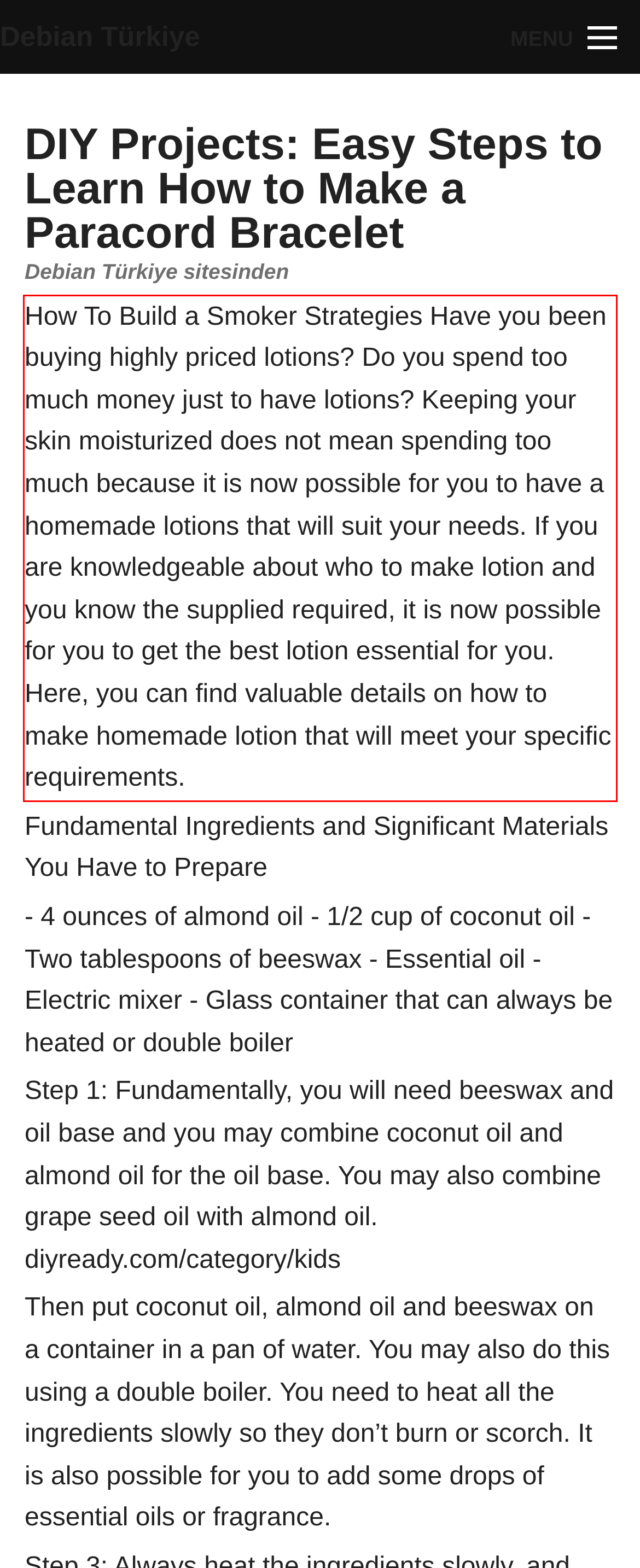You are provided with a webpage screenshot that includes a red rectangle bounding box. Extract the text content from within the bounding box using OCR.

How To Build a Smoker Strategies Have you been buying highly priced lotions? Do you spend too much money just to have lotions? Keeping your skin moisturized does not mean spending too much because it is now possible for you to have a homemade lotions that will suit your needs. If you are knowledgeable about who to make lotion and you know the supplied required, it is now possible for you to get the best lotion essential for you. Here, you can find valuable details on how to make homemade lotion that will meet your specific requirements.